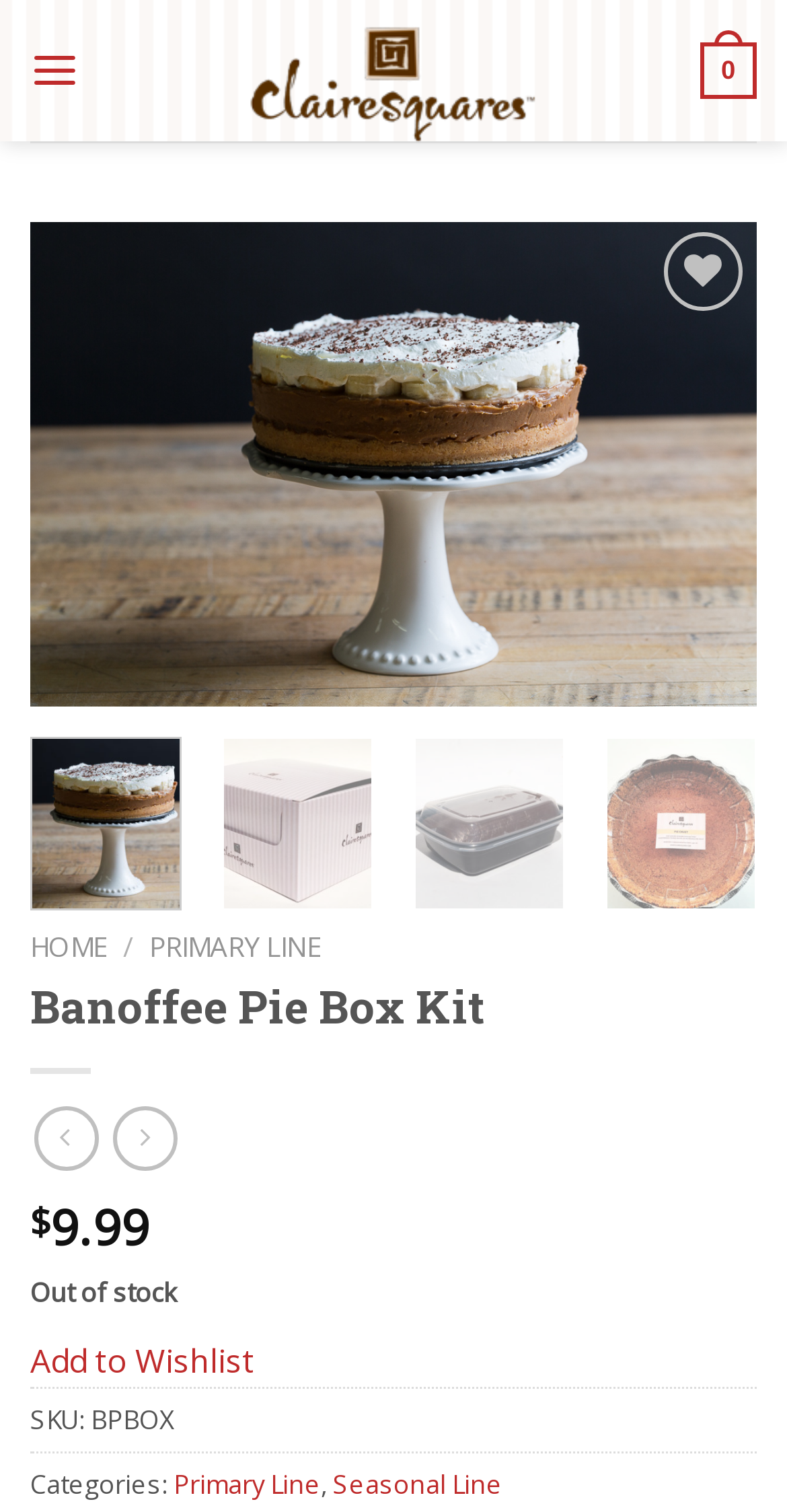Pinpoint the bounding box coordinates of the element you need to click to execute the following instruction: "Go to the HOME page". The bounding box should be represented by four float numbers between 0 and 1, in the format [left, top, right, bottom].

[0.038, 0.613, 0.136, 0.638]